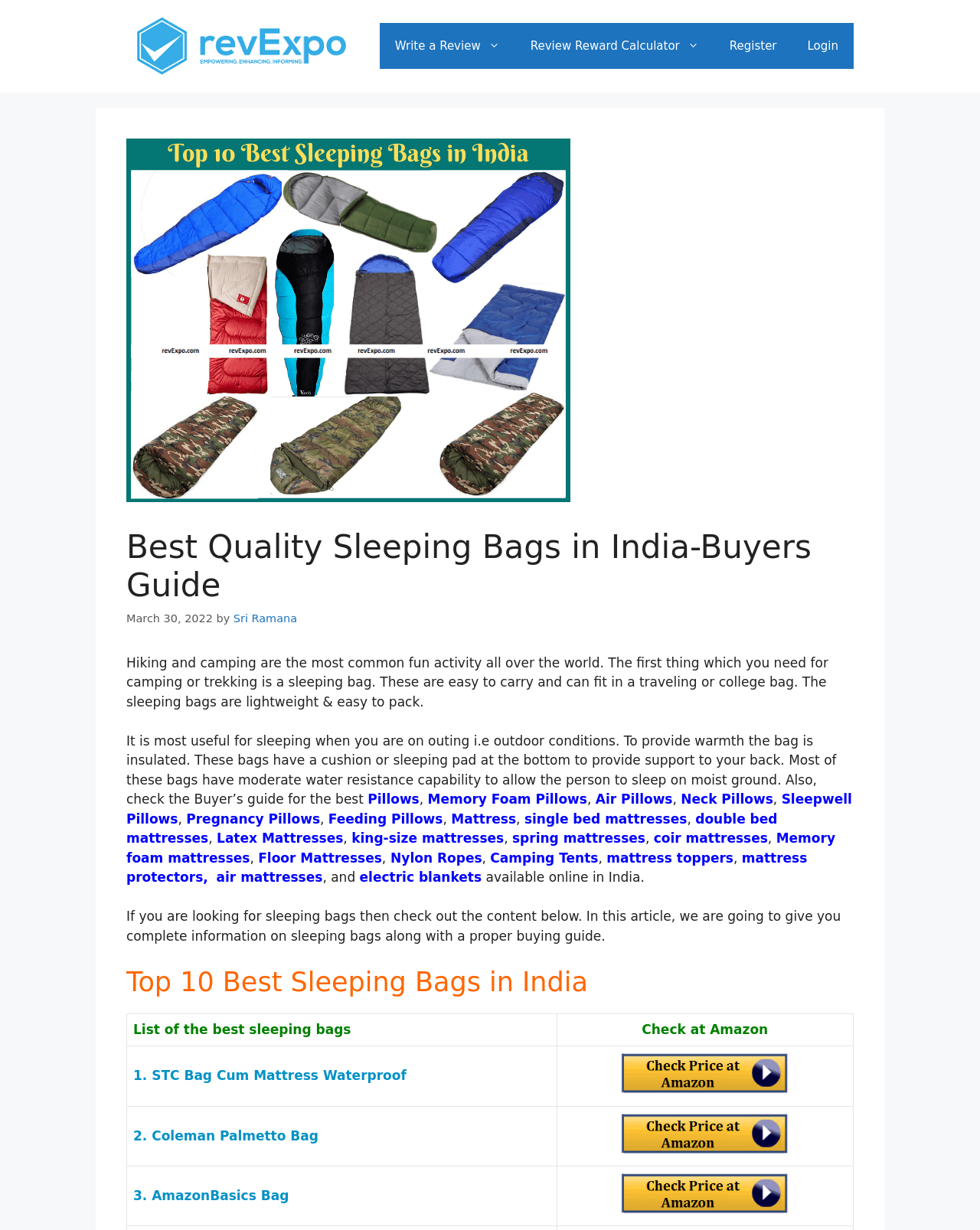Specify the bounding box coordinates for the region that must be clicked to perform the given instruction: "Read the article by 'Sri Ramana'".

[0.238, 0.498, 0.303, 0.508]